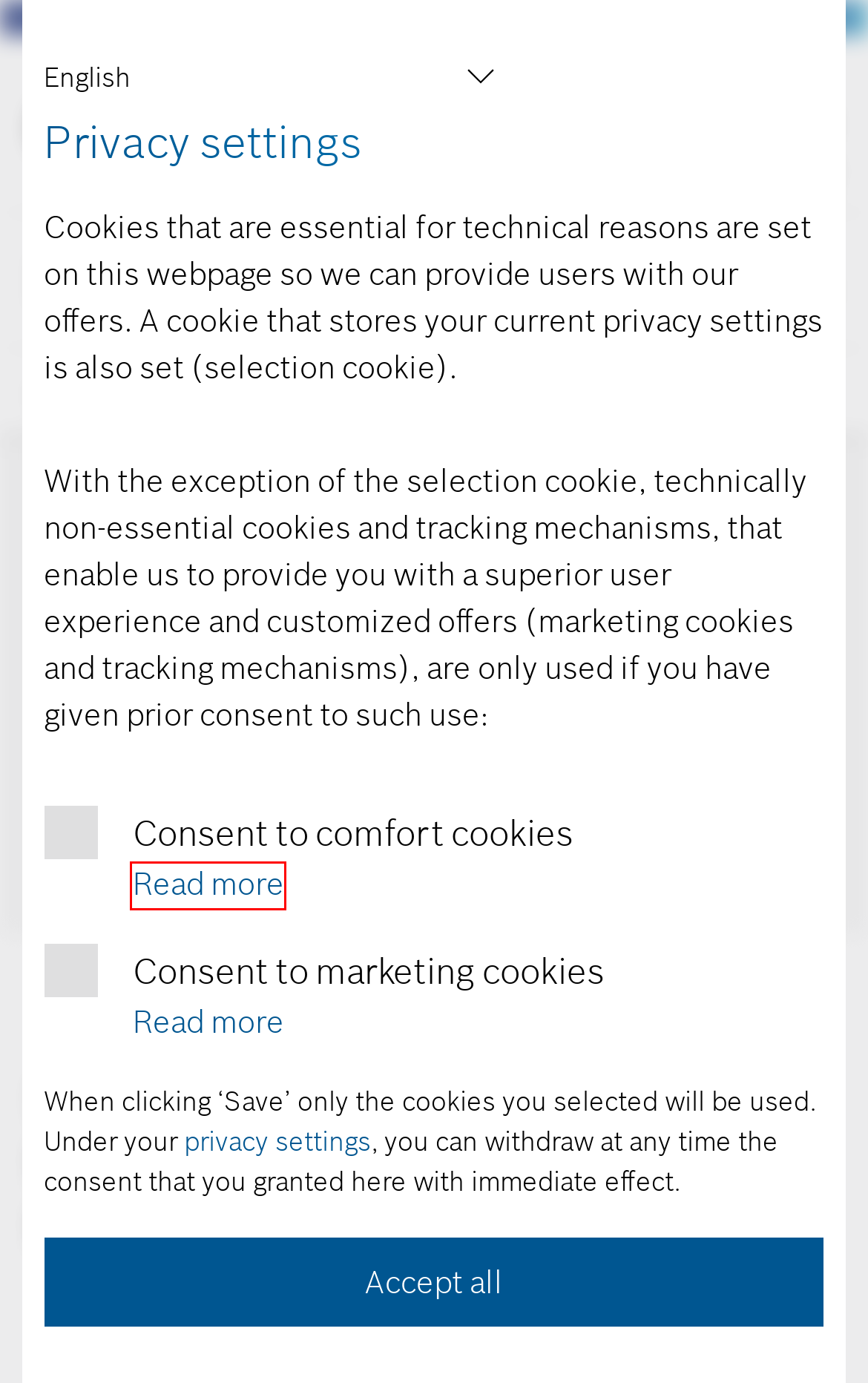You are provided a screenshot of a webpage featuring a red bounding box around a UI element. Choose the webpage description that most accurately represents the new webpage after clicking the element within the red bounding box. Here are the candidates:
A. Bosch Sensortec Community
B. About mehran
C. Supply chain | Bosch Global
D. Our company | Bosch Sensortec
E. Bosch Media Service Start Page - Bosch Media Service
F. Innovations, licenses, and patents | Bosch Global
G. About BSTRobin
H. Privacy-Statement

H